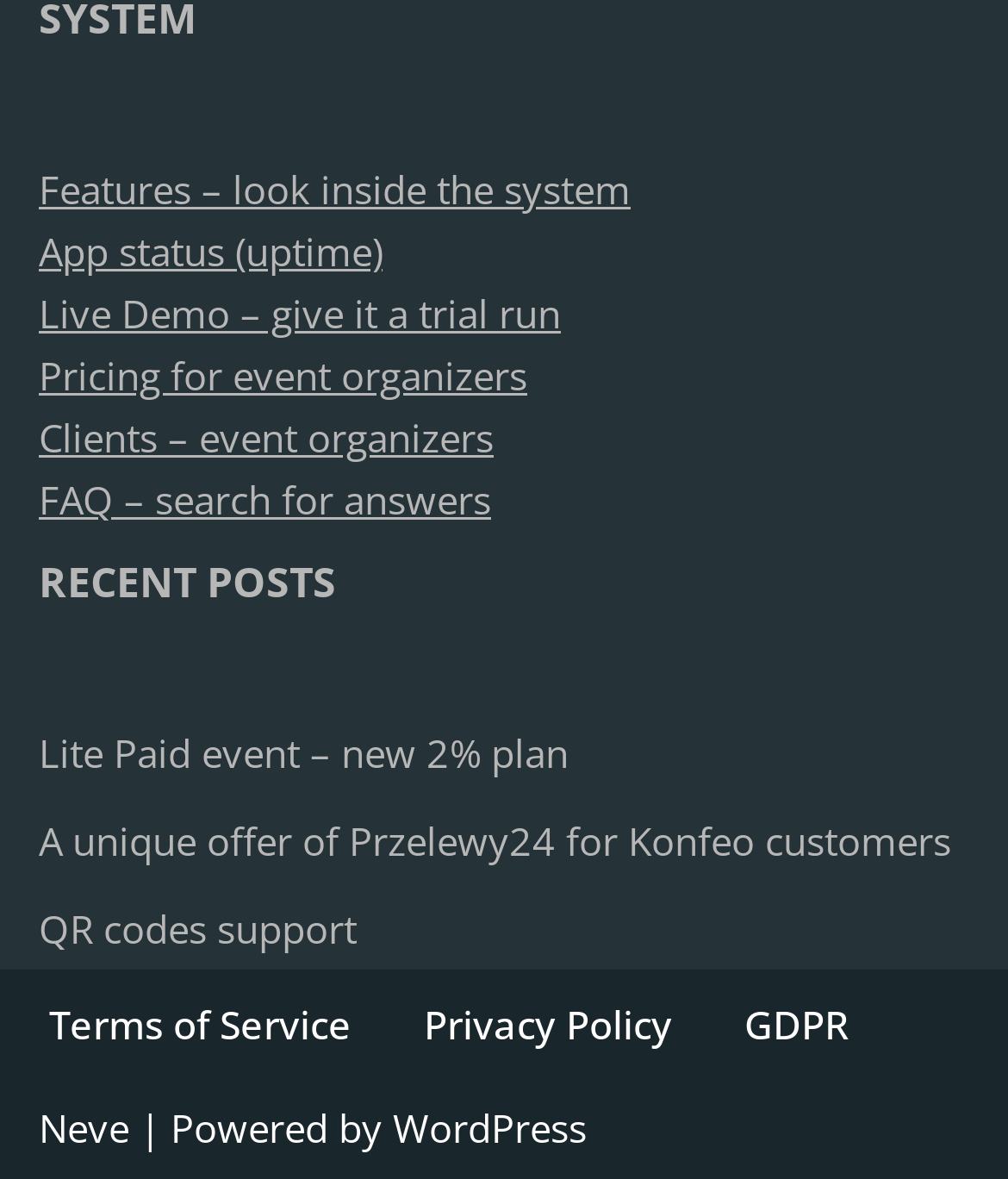What is the title of the section above the links 'Lite Paid event – new 2% plan', 'A unique offer of Przelewy24 for Konfeo customers', and 'QR codes support'?
Based on the image, respond with a single word or phrase.

RECENT POSTS